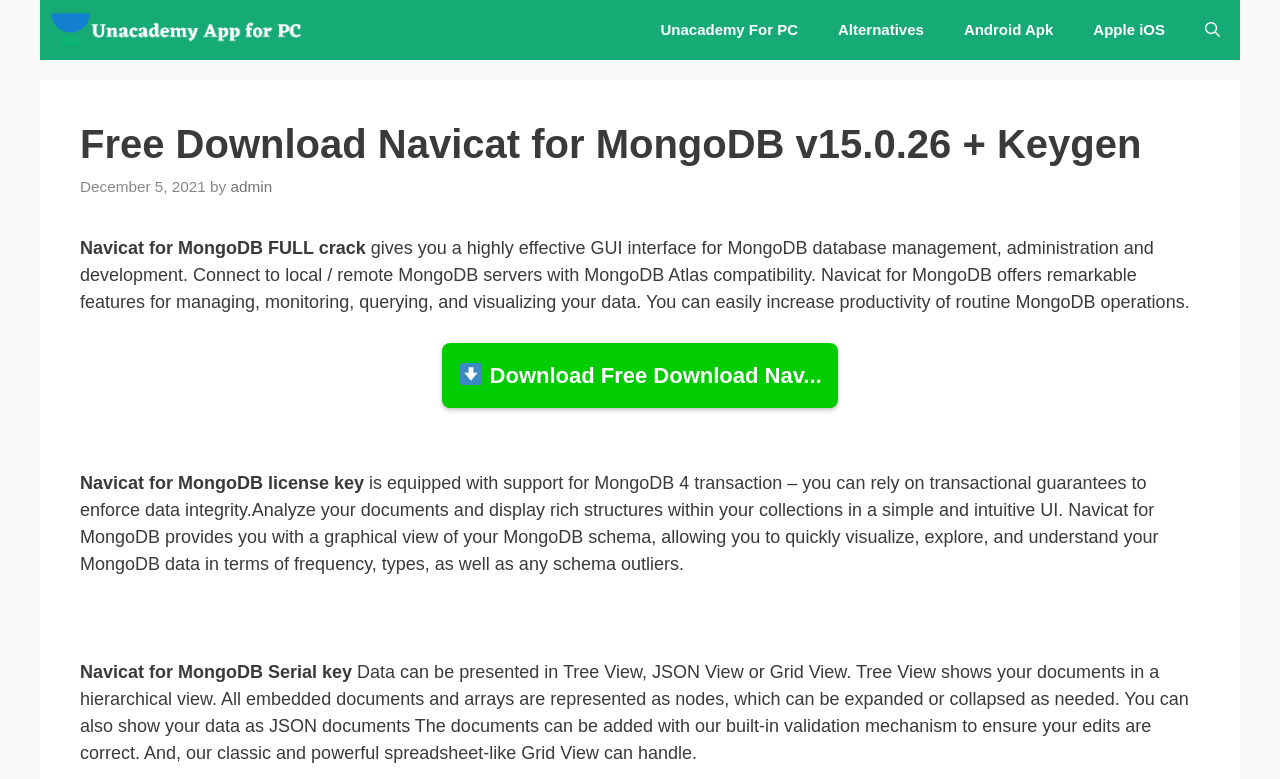Create a detailed description of the webpage's content and layout.

The webpage is about downloading Navicat for MongoDB, a GUI interface for MongoDB database management. At the top, there is a navigation bar with several links, including "Unacademy App for PC", "Unacademy For PC", "Alternatives", "Android Apk", "Apple iOS", and "Open Search Bar". 

Below the navigation bar, there is a header section with a heading that reads "Free Download Navicat for MongoDB v15.0.26 + Keygen". The header section also includes the date "December 5, 2021" and a link to the author "admin". 

The main content of the webpage is divided into several sections. The first section describes Navicat for MongoDB, stating that it provides a highly effective GUI interface for MongoDB database management, administration, and development. 

Below this section, there is a call-to-action button to download Navicat for MongoDB, accompanied by a downward arrow icon. 

The next section discusses the features of Navicat for MongoDB, including its support for MongoDB 4 transactions, data analysis, and visualization capabilities. 

Further down, there is another section that explains how Navicat for MongoDB can present data in different views, including Tree View, JSON View, and Grid View.